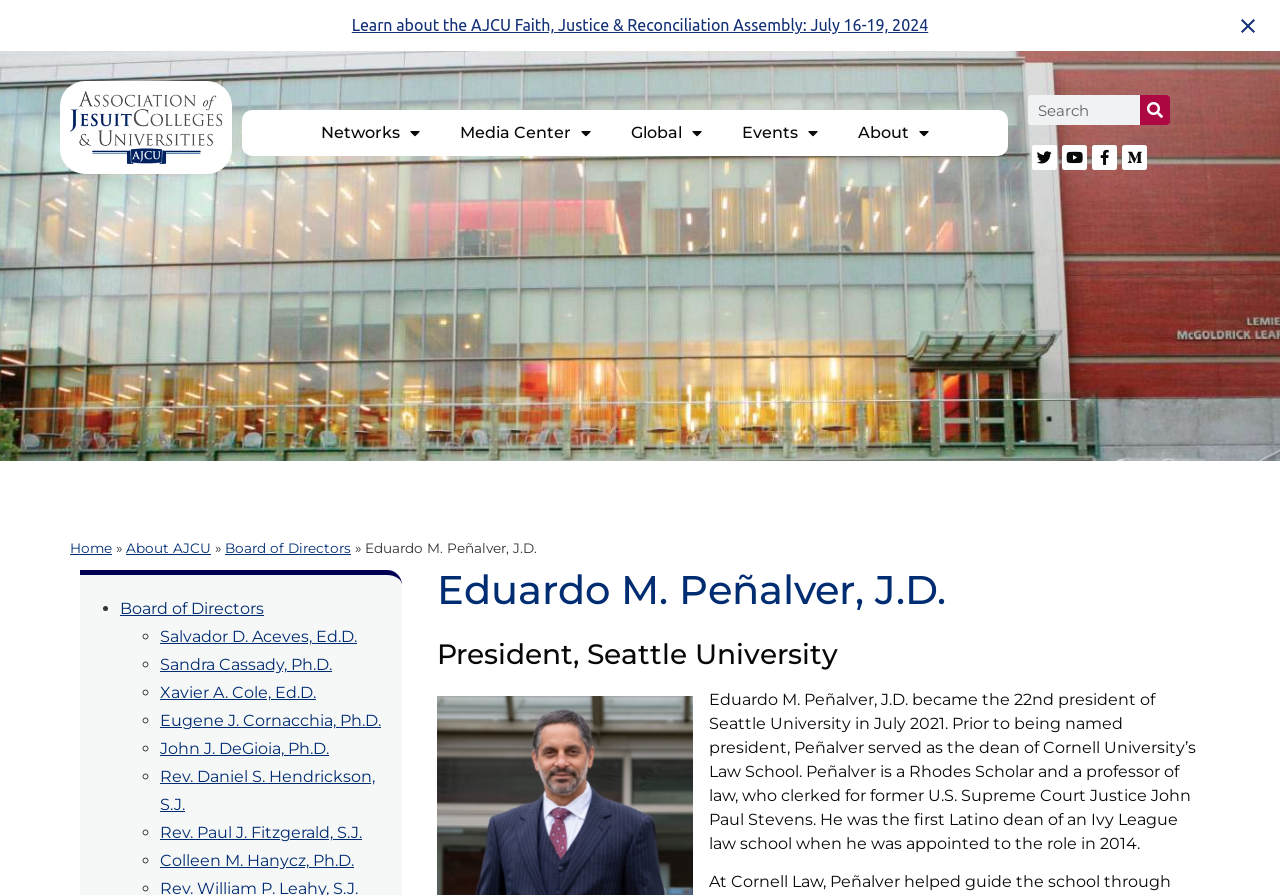Provide the bounding box coordinates of the area you need to click to execute the following instruction: "Visit Twitter page".

[0.806, 0.162, 0.826, 0.19]